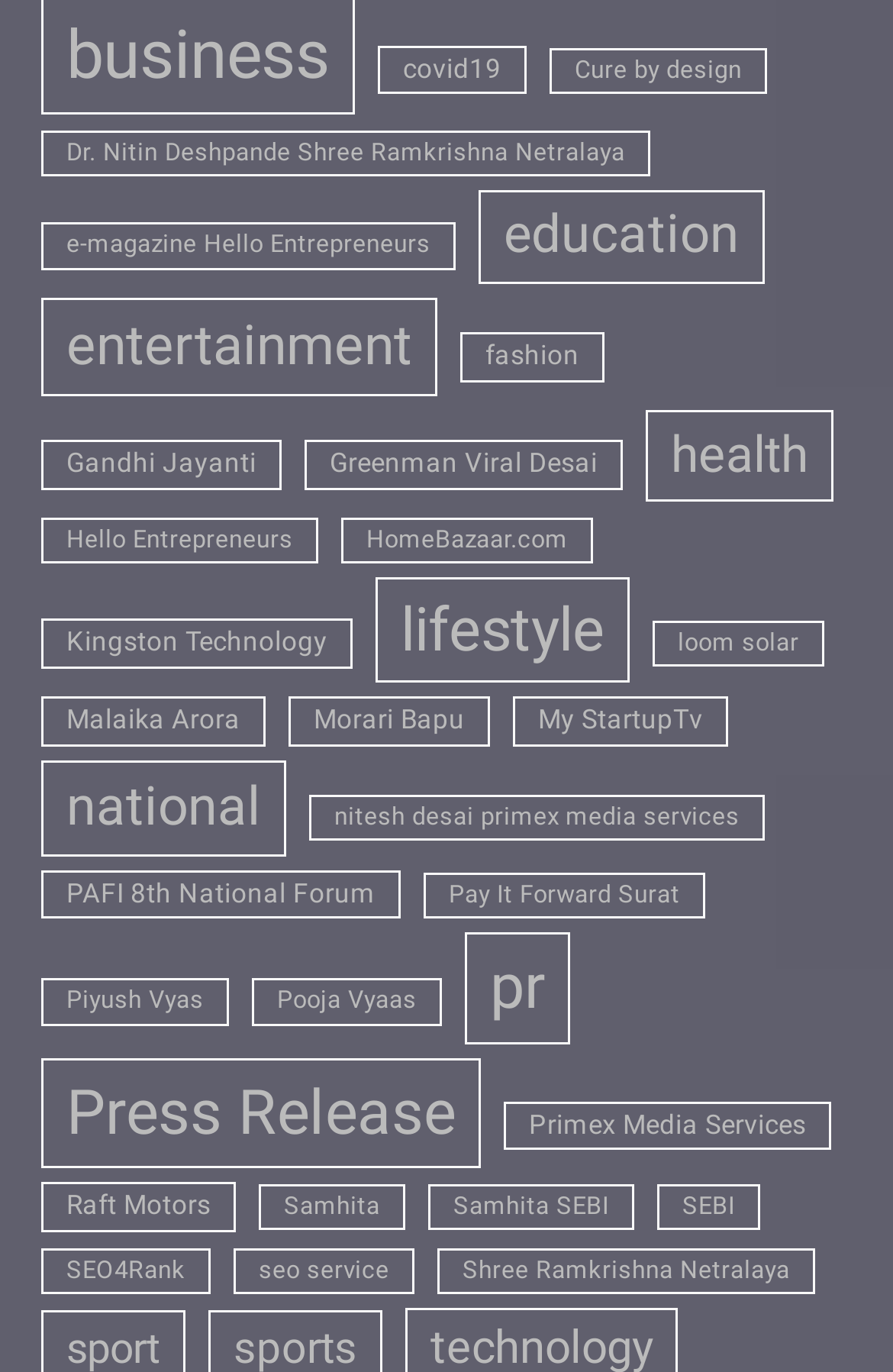Locate the bounding box coordinates of the area you need to click to fulfill this instruction: 'View covid19 news'. The coordinates must be in the form of four float numbers ranging from 0 to 1: [left, top, right, bottom].

[0.423, 0.033, 0.59, 0.069]